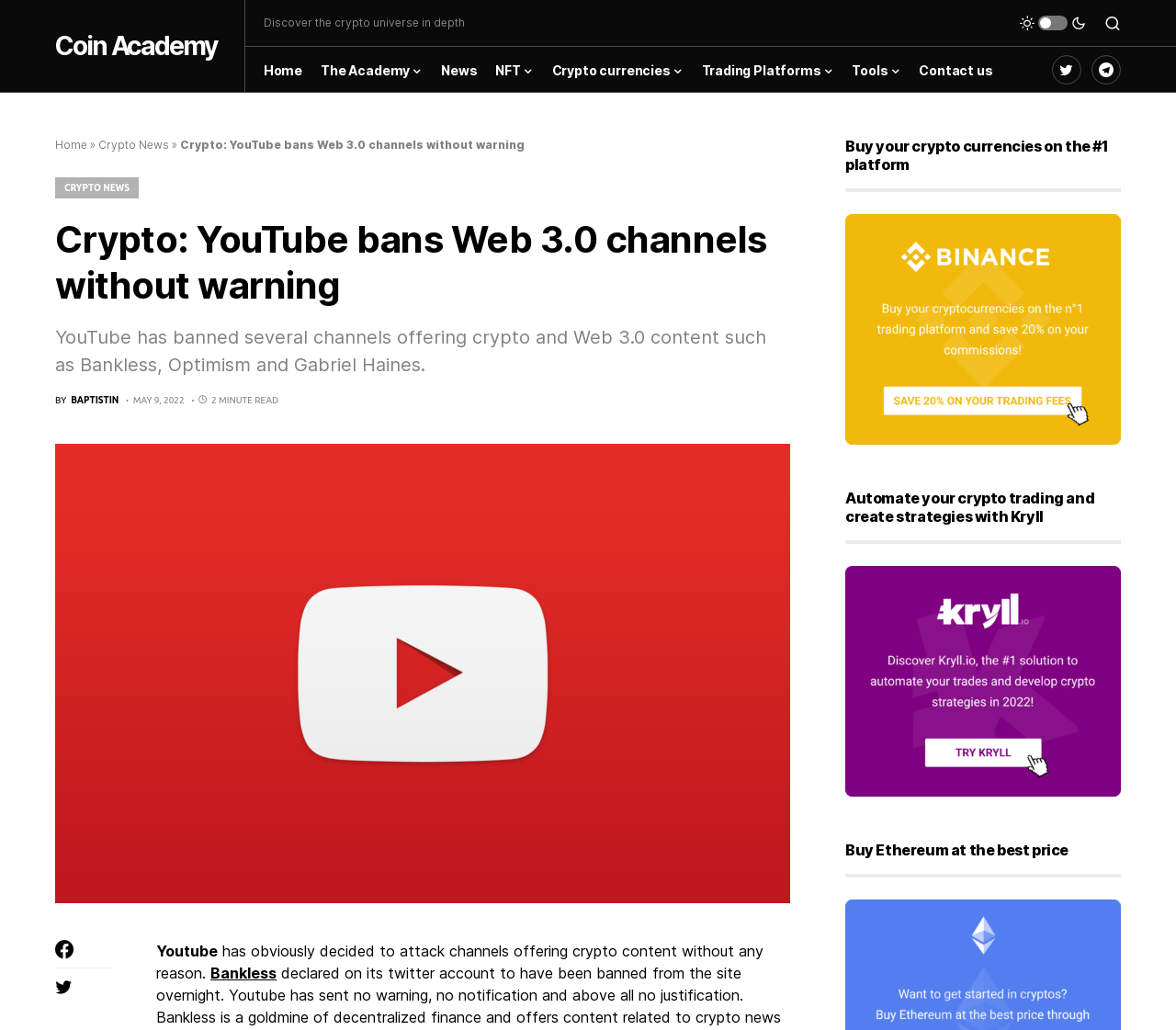Can you find and provide the title of the webpage?

Crypto: YouTube bans Web 3.0 channels without warning